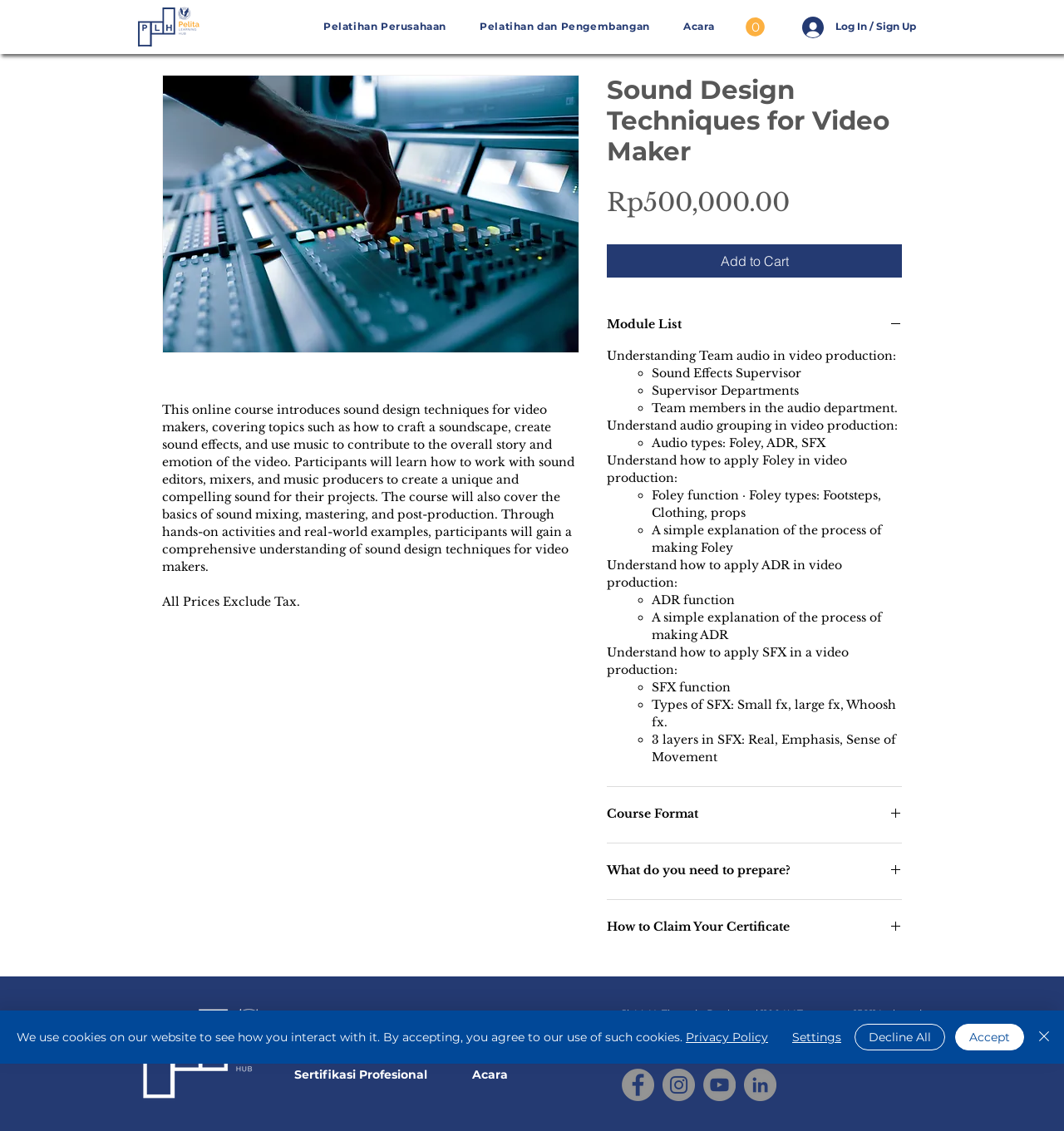Find the bounding box coordinates of the element I should click to carry out the following instruction: "Click the 'What do you need to prepare?' button".

[0.57, 0.763, 0.848, 0.777]